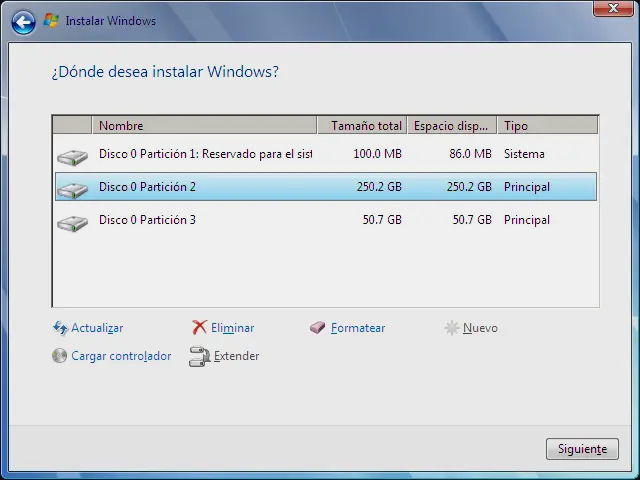Offer an in-depth description of the image shown.

The image displays a Windows installation screen titled "¿Dónde desea instalar Windows?" which translates to "Where do you want to install Windows?" This interface is key during the operating system installation process, allowing users to select the appropriate partition on which to install Windows. 

Three partitions are listed:

1. **Disco 0 Partición 1**: Reserved for the system, with a total size of 100.0 MB and 86.0 MB available.
2. **Disco 0 Partición 2**: The main partition, significantly larger at 250.2 GB, with all its space available for use.
3. **Disco 0 Partición 3**: Another main partition, sized at 50.7 GB, which is also fully available.

The bottom of the screen includes options to update, delete, format the partitions, and load drivers, as well as a "Siguiente" ("Next") button, indicating the next step in the installation process. This interface is essential for users performing a clean installation or managing existing partitions to accommodate a new operating system alongside others.